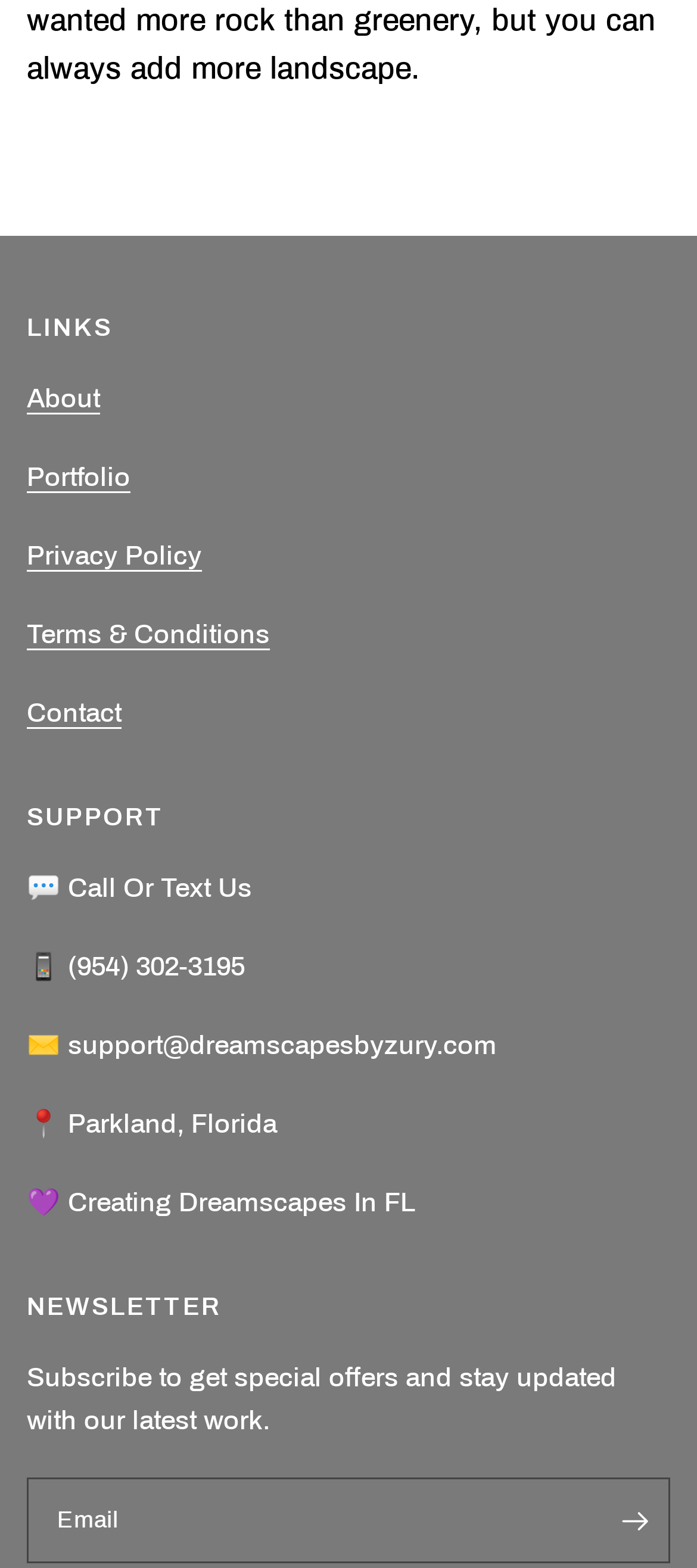Please determine the bounding box coordinates for the element that should be clicked to follow these instructions: "send an email to support".

[0.038, 0.813, 0.713, 0.832]